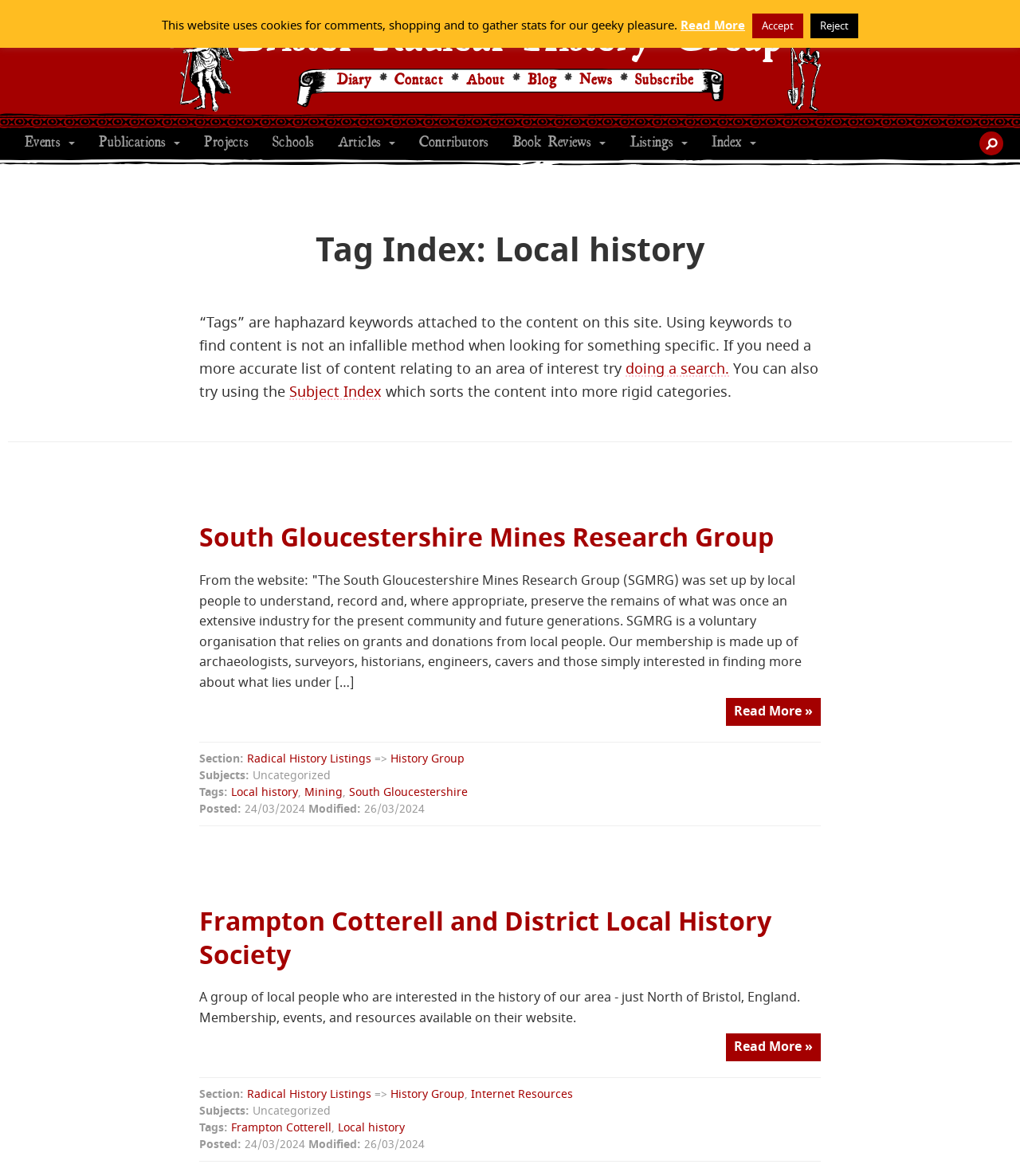What is the date when the article about Frampton Cotterell and District Local History Society was last modified?
Look at the image and answer the question using a single word or phrase.

26/03/2024